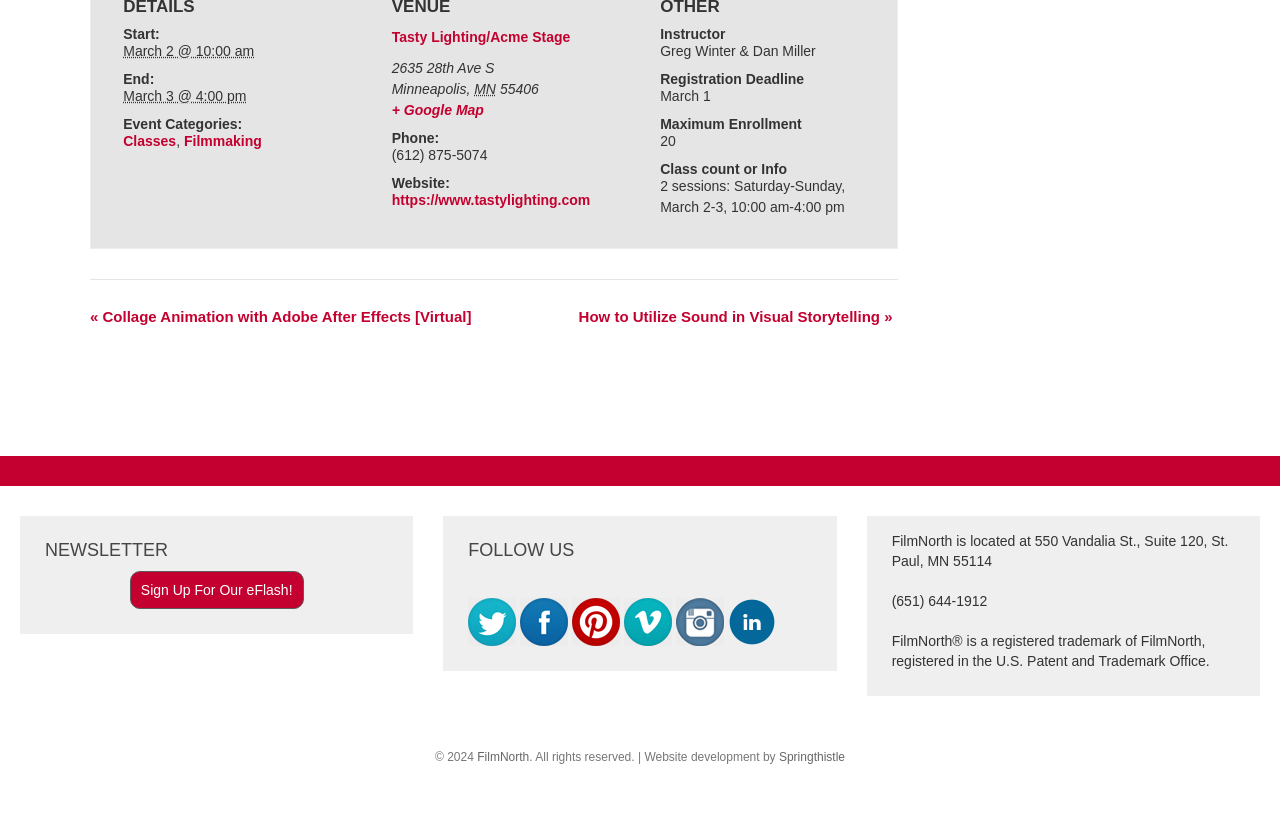What is the website of the event organizer?
From the screenshot, supply a one-word or short-phrase answer.

https://www.tastylighting.com